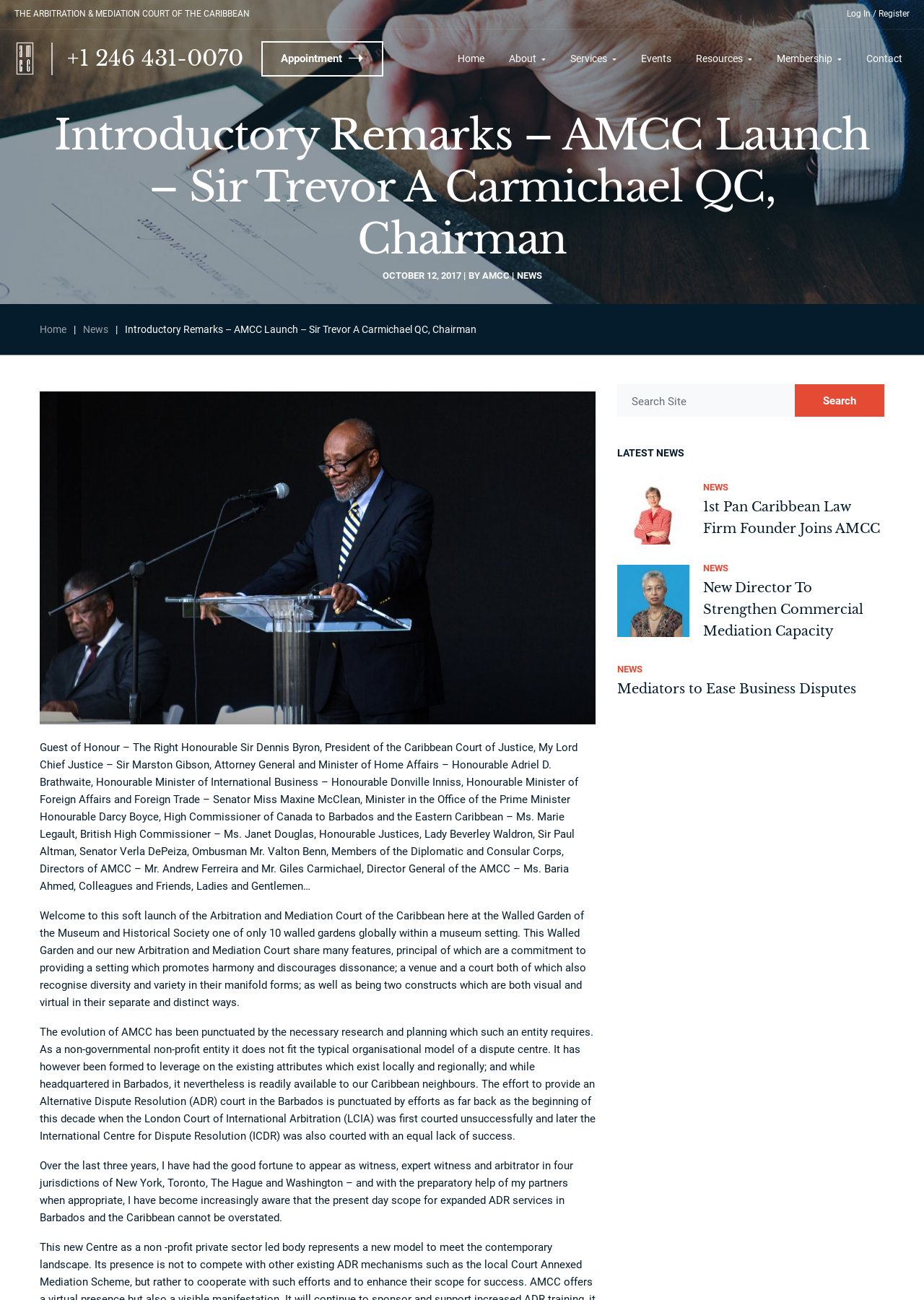What is the name of the guest of honour mentioned on the webpage?
Analyze the screenshot and provide a detailed answer to the question.

I found the answer by reading the text on the webpage, which mentions the guest of honour in the introductory remarks section.